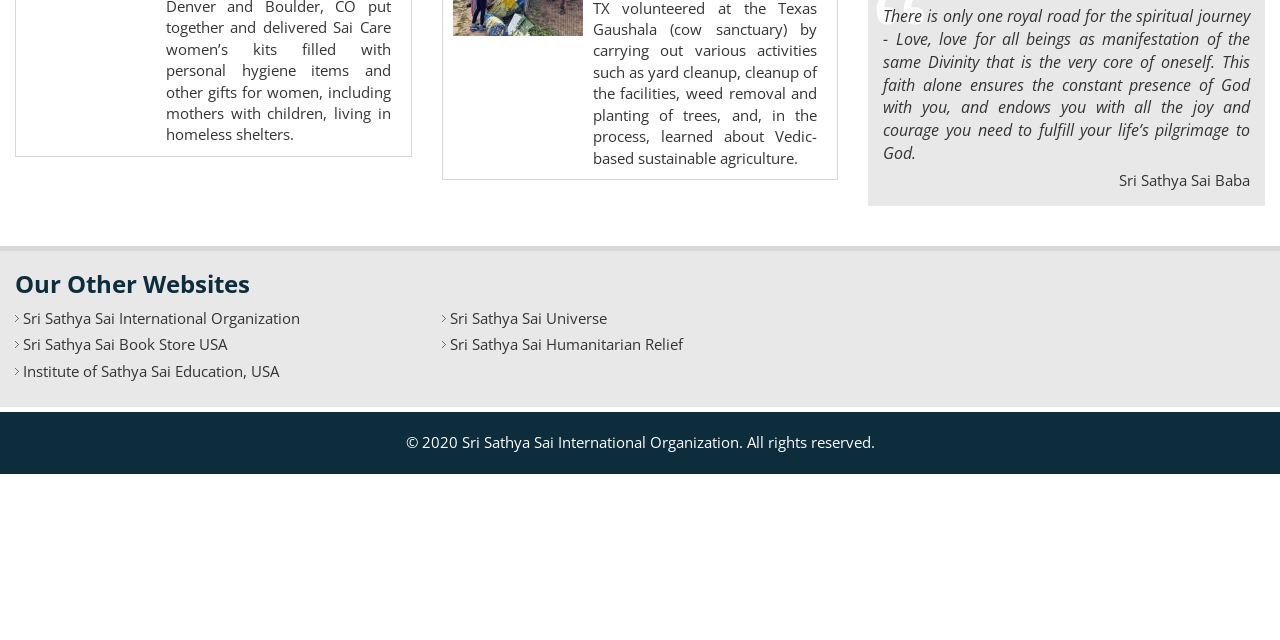Using the provided element description: "Sri Sathya Sai Universe", identify the bounding box coordinates. The coordinates should be four floats between 0 and 1 in the order [left, top, right, bottom].

[0.351, 0.481, 0.474, 0.512]